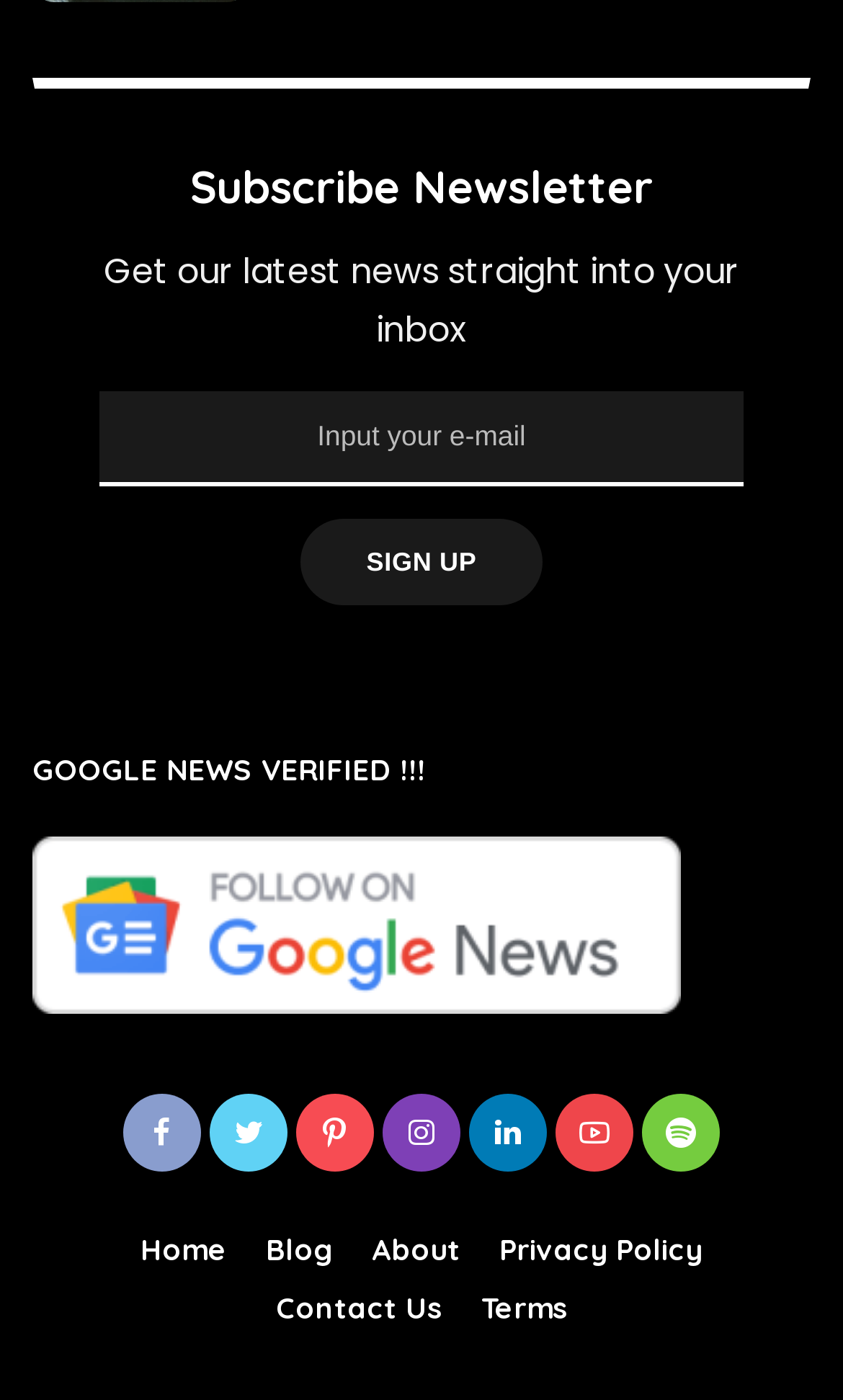Identify the bounding box coordinates for the element you need to click to achieve the following task: "Input your email". Provide the bounding box coordinates as four float numbers between 0 and 1, in the form [left, top, right, bottom].

[0.118, 0.28, 0.882, 0.348]